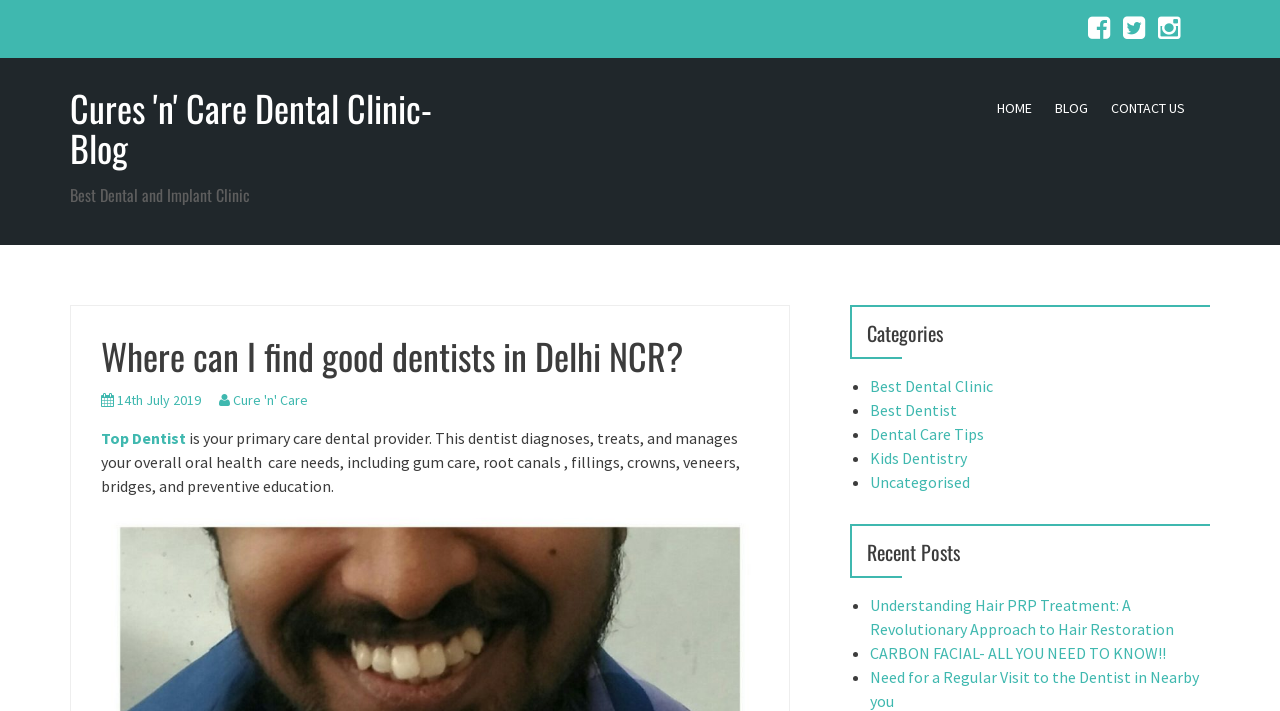Please identify the bounding box coordinates of the area that needs to be clicked to fulfill the following instruction: "Visit Ludwig-Maximilians-Universität, Chair of Metabolic Biochemistry."

None